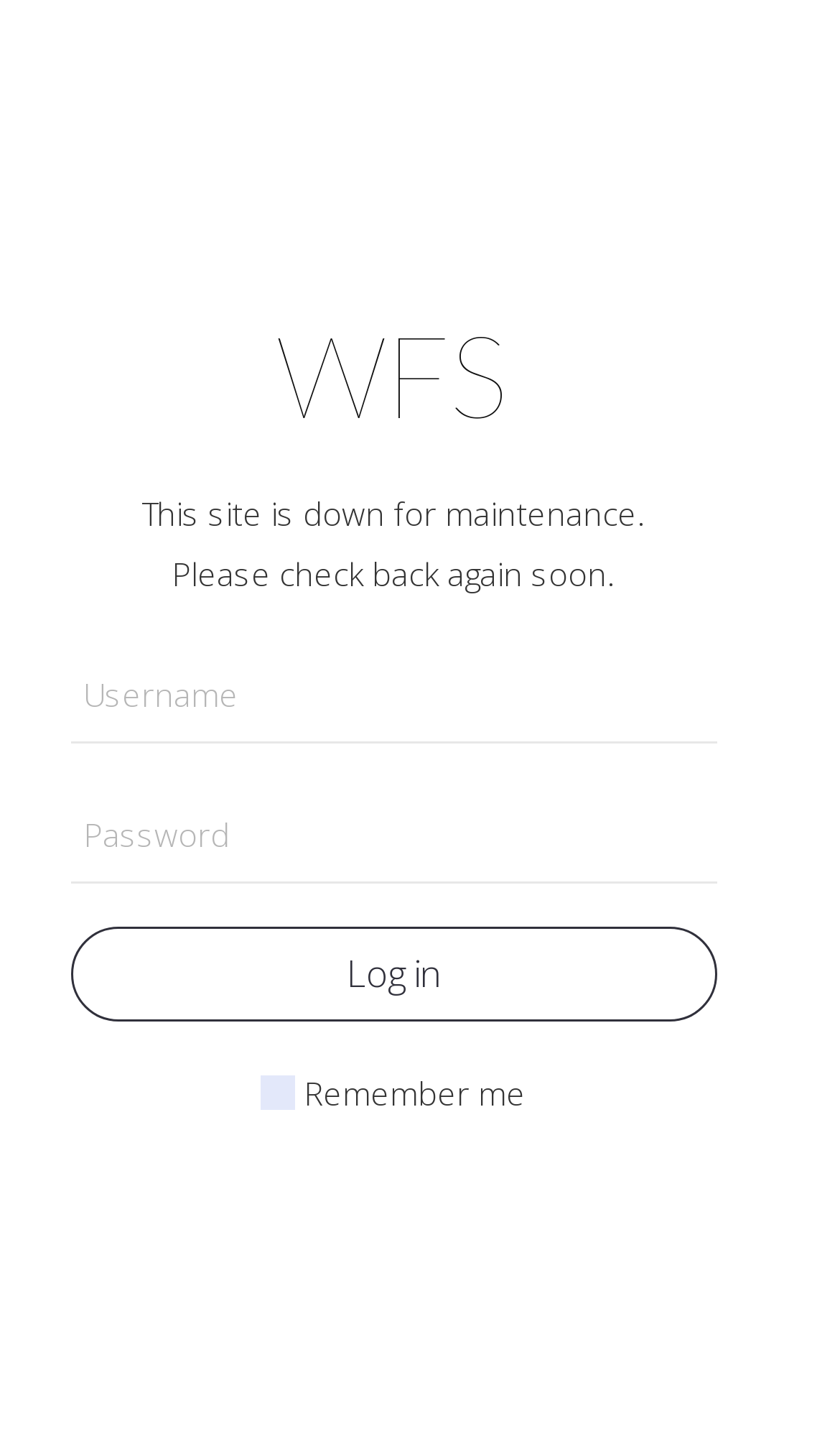Refer to the screenshot and give an in-depth answer to this question: What is the purpose of the checkbox?

The checkbox is labeled 'Remember me', which suggests that it is used to remember the user's login credentials for future logins.